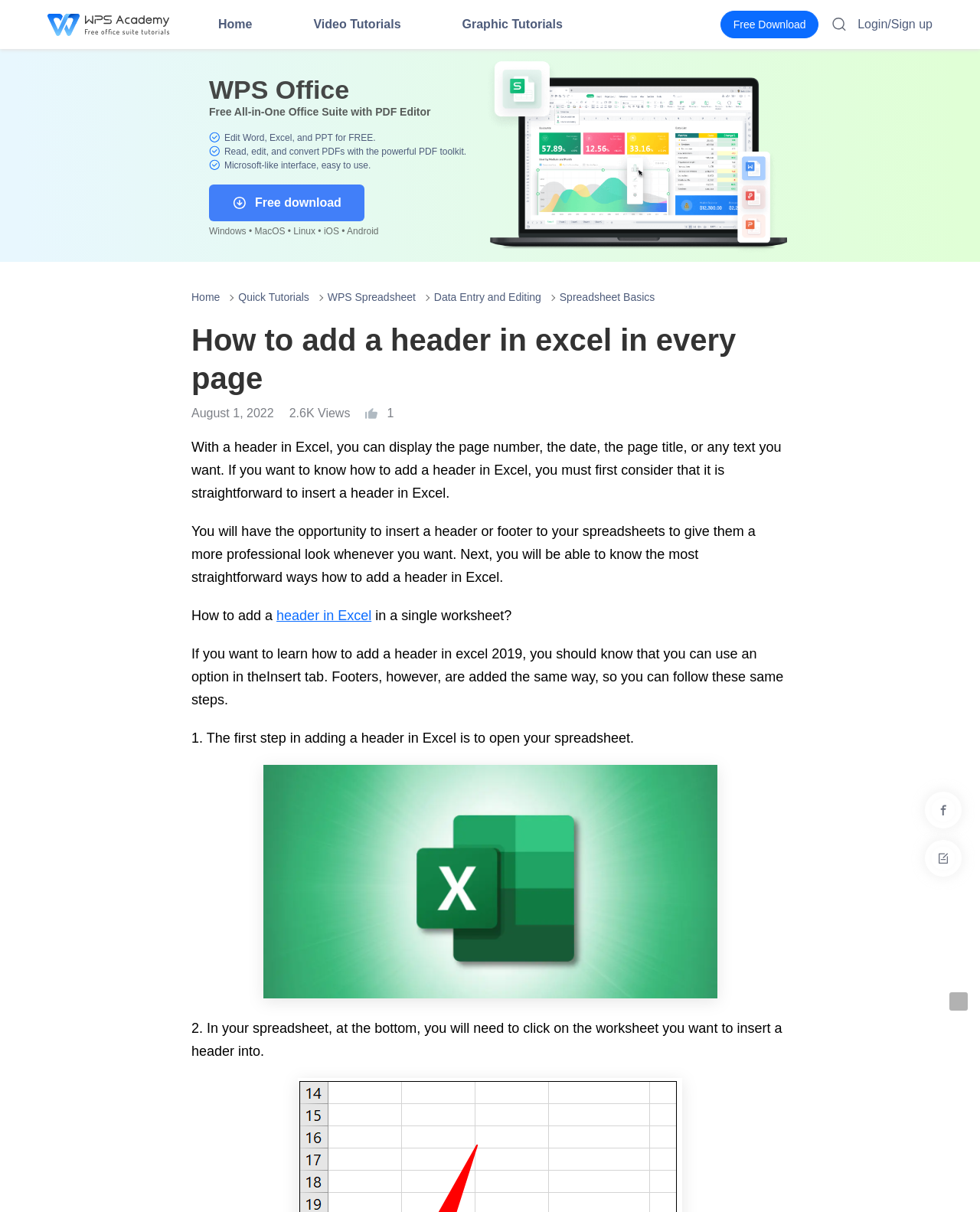Create an elaborate caption for the webpage.

This webpage is about WPS Office Academy, specifically a tutorial on how to add a header in Excel. At the top, there is a header section with links to "WPS Academy", "Home", "Video Tutorials", "Graphic Tutorials", and "Login/Sign up". Below this, there is a banner image and a section promoting WPS Office, a free all-in-one office suite with a PDF editor.

The main content of the webpage is a tutorial on adding a header in Excel, with a heading "How to add a header in excel in every page" and a publication date "August 1, 2022". The tutorial is divided into sections, with text explaining the steps to add a header in Excel, including inserting a header or footer to give spreadsheets a more professional look. There are also links to related topics, such as "header in Excel" and "how to add a header in excel 2019".

Throughout the tutorial, there are images and icons, including a "correct-icon" and a banner image. At the bottom of the page, there is a link to another webpage. Overall, the webpage is a comprehensive guide to adding a header in Excel, with clear instructions and related resources.